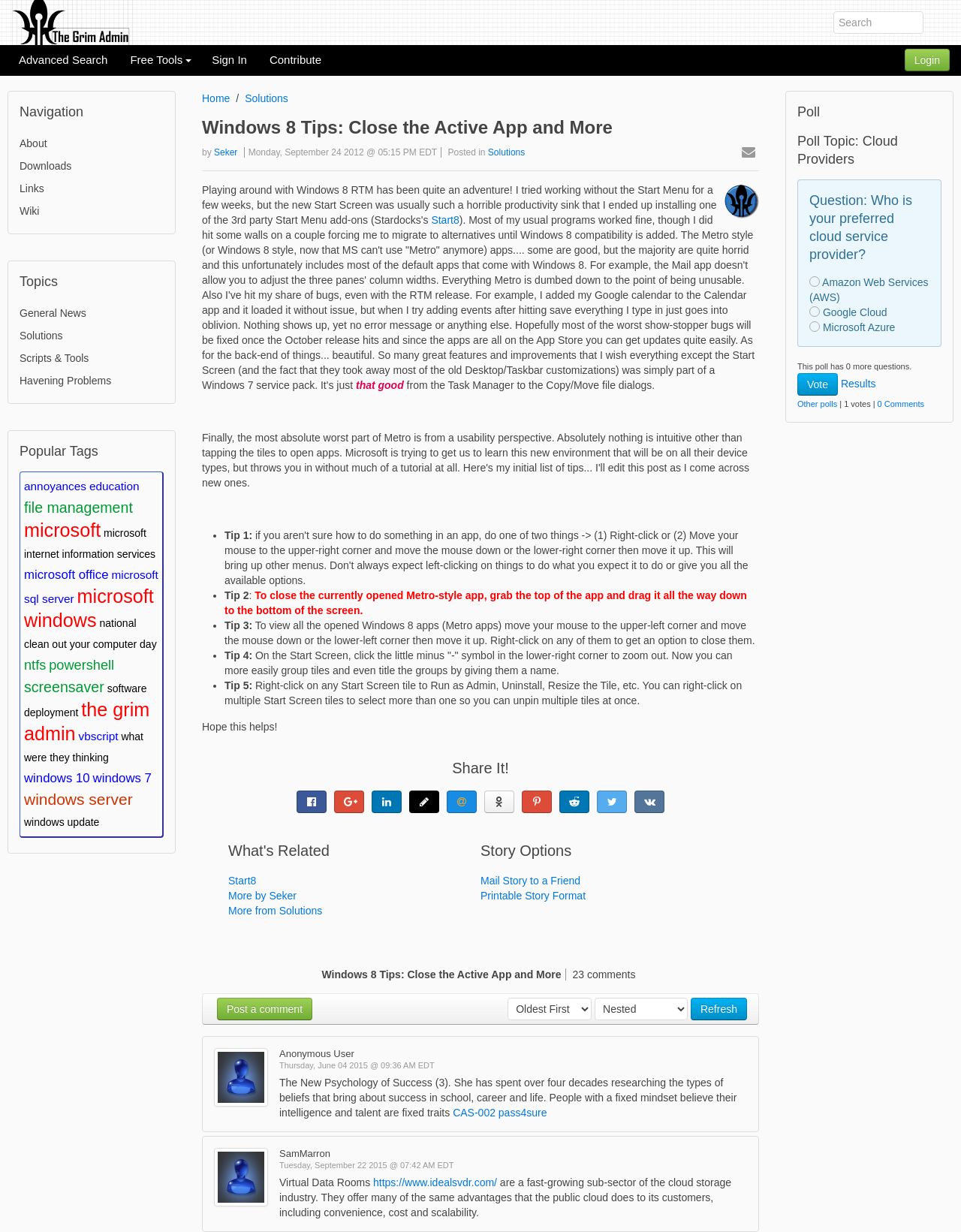What is the purpose of the minus symbol on the Start Screen?
Provide a thorough and detailed answer to the question.

The minus symbol in the lower-right corner of the Start Screen allows you to zoom out, making it easier to group tiles and title the groups.